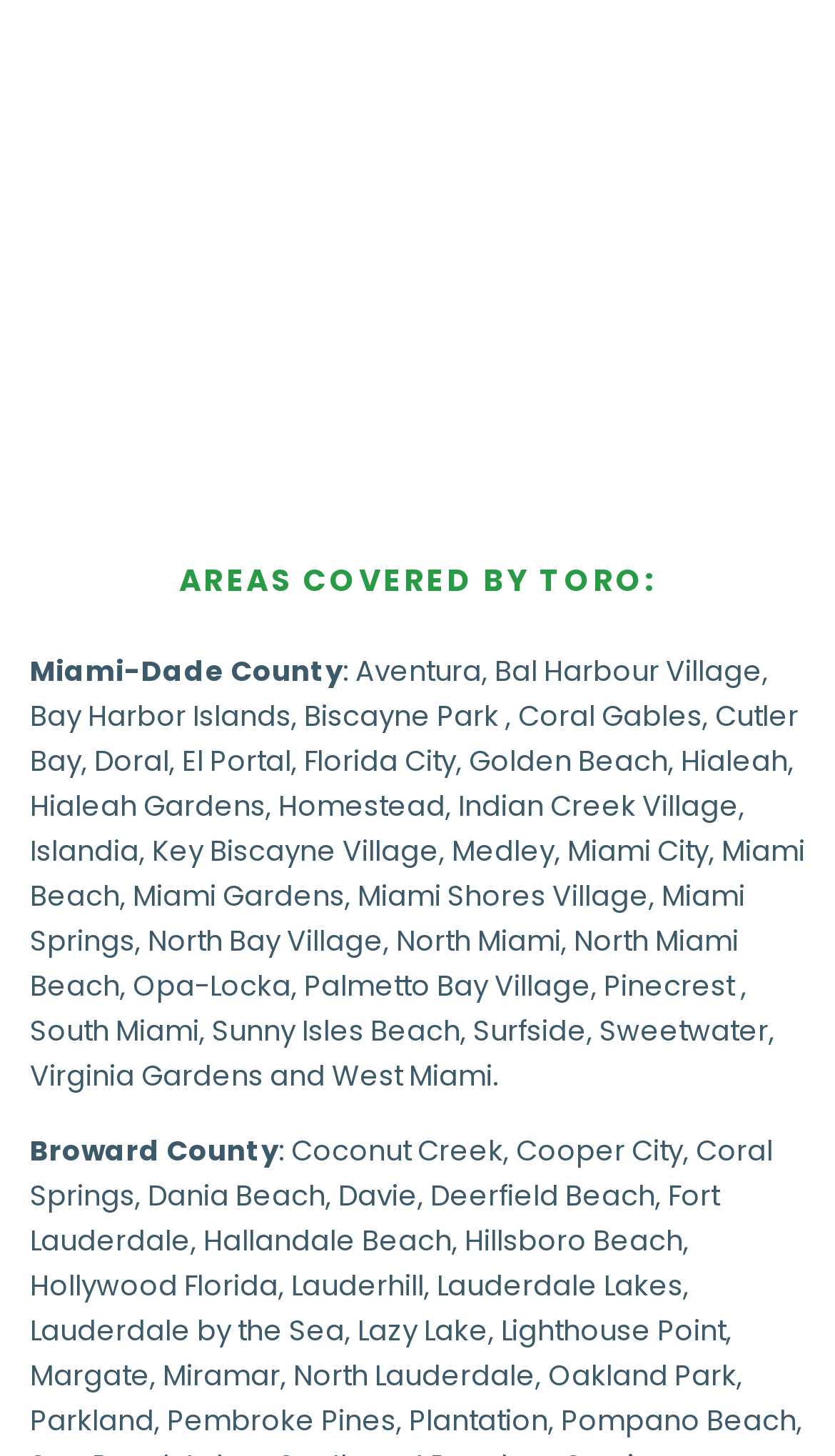Please identify the bounding box coordinates of the element's region that should be clicked to execute the following instruction: "Check out Pompano Beach". The bounding box coordinates must be four float numbers between 0 and 1, i.e., [left, top, right, bottom].

[0.672, 0.962, 0.954, 0.99]